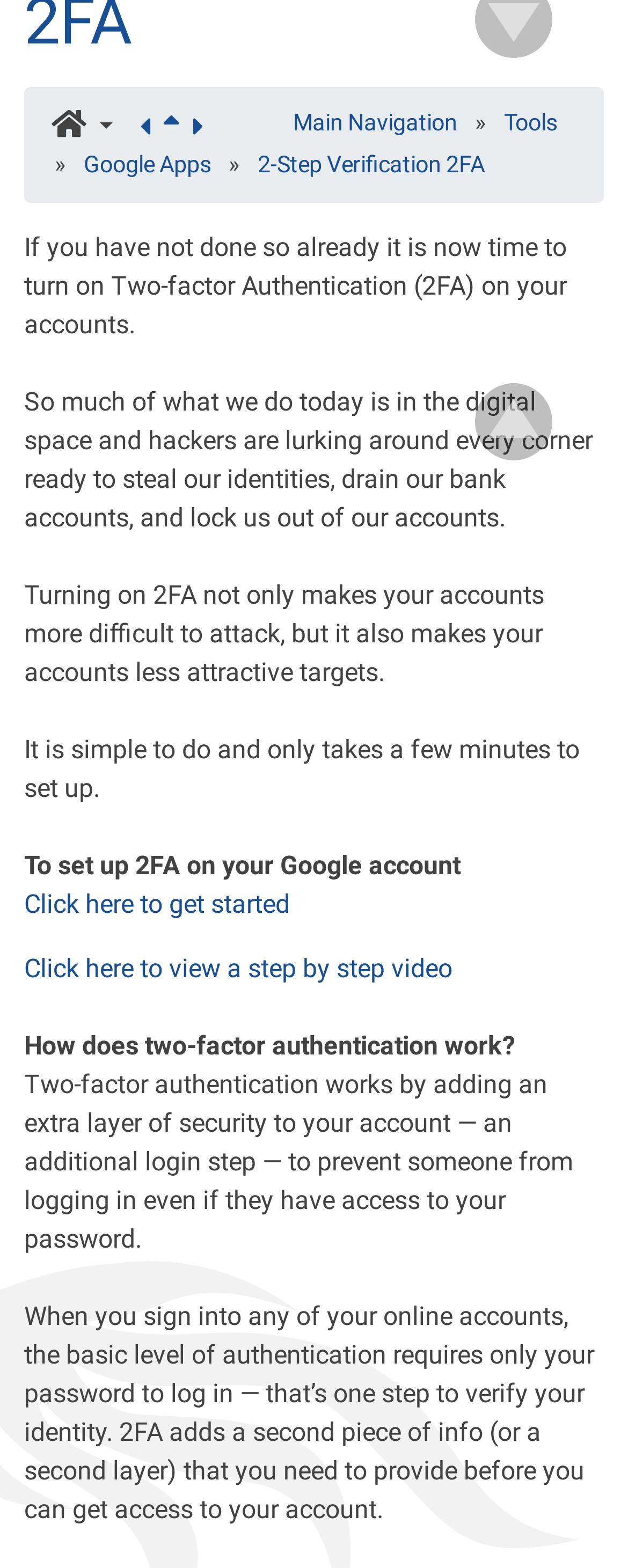Extract the bounding box coordinates of the UI element described by: "parent_node: Main Navigation". The coordinates should include four float numbers ranging from 0 to 1, e.g., [left, top, right, bottom].

[0.223, 0.072, 0.259, 0.095]